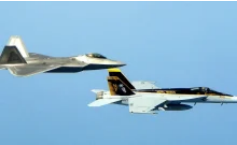Detail all significant aspects of the image you see.

The image features two advanced military fighter aircraft soaring in formation against a clear blue sky. On the left, the sleek and aerodynamic F-22 Raptor, known for its stealth capabilities and agility, is depicted with its distinctive design and cutting-edge technology. To the right, the F/A-18 Super Hornet showcases its dual-role capabilities as a fighter and attack jet, highlighted by its robust structure and combat-ready appearance. This dynamic pairing illustrates the versatility and power of modern air combat tactics, emphasizing the strategic importance of air superiority in military operations.